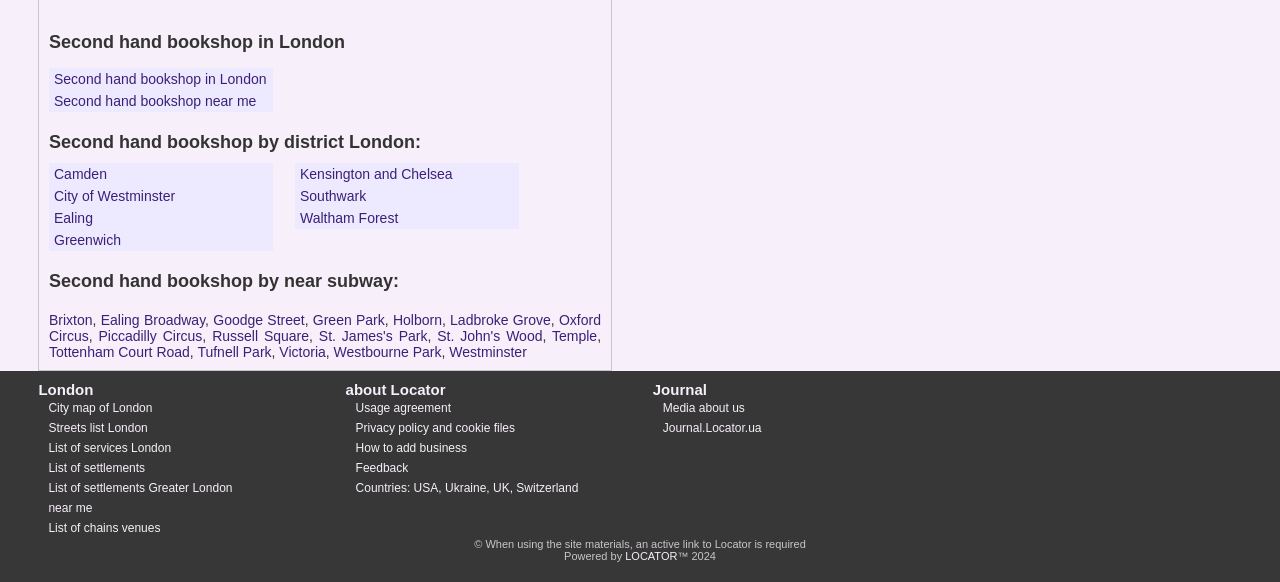Locate the bounding box coordinates of the element you need to click to accomplish the task described by this instruction: "Search for second hand bookshops in London".

[0.03, 0.038, 0.477, 0.108]